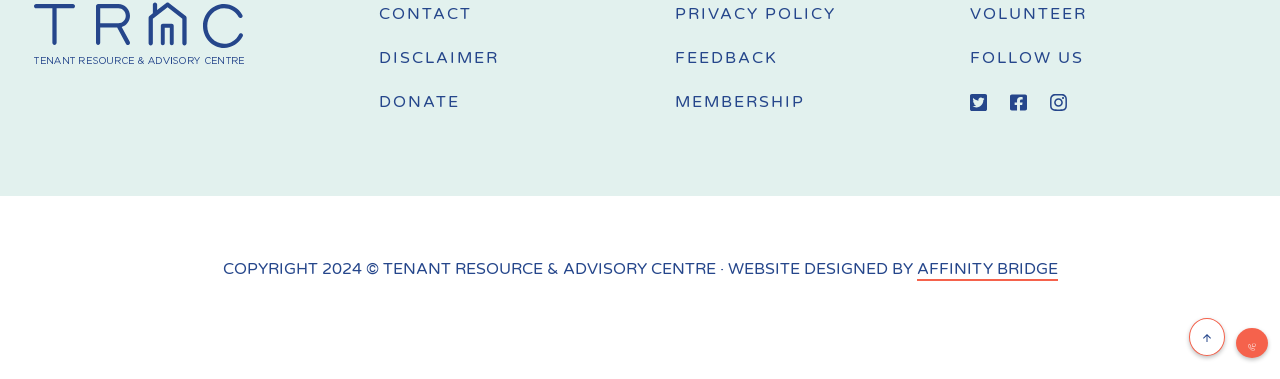Bounding box coordinates are specified in the format (top-left x, top-left y, bottom-right x, bottom-right y). All values are floating point numbers bounded between 0 and 1. Please provide the bounding box coordinate of the region this sentence describes: Privacy Policy

[0.527, 0.005, 0.742, 0.069]